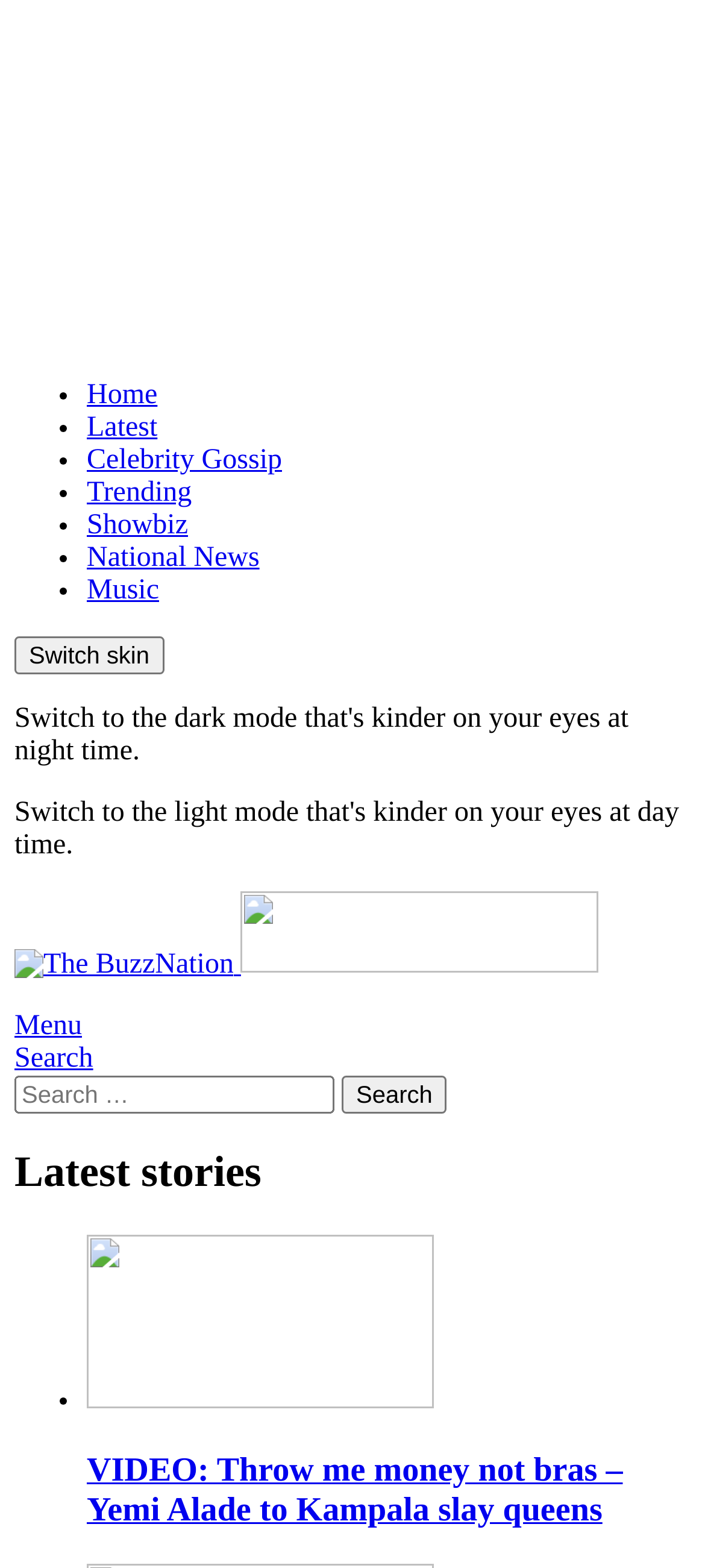Summarize the webpage comprehensively, mentioning all visible components.

The webpage appears to be a news or entertainment website, with a focus on celebrity gossip and trending stories. At the top left corner, there is a logo and a link to "The BuzzNation", which is also the title of the webpage. Below the logo, there is a horizontal navigation menu with links to various categories, including "Home", "Latest", "Celebrity Gossip", "Trending", "Showbiz", "National News", and "Music". Each link is separated by a bullet point.

To the right of the navigation menu, there is a button to switch the skin of the website. Below this, there is another link to "The BuzzNation" with a smaller logo. Further down, there is a menu button and a search bar with a placeholder text "Search for:". The search bar is accompanied by a search button.

The main content of the webpage is divided into sections, with a heading "Latest stories" at the top. Below this, there are several article previews, each with a link to the full article. The first article preview is about a video featuring singer Yemi Alade, and it has a heading with the same title. The article preview takes up most of the width of the webpage, with the heading and link to the full article at the bottom.

At the very top of the webpage, there is a video player with a title "You will never give birth – Grace Khan abuses hateful fans - The BuzzNation". The video player is focused, indicating that it is currently playing.